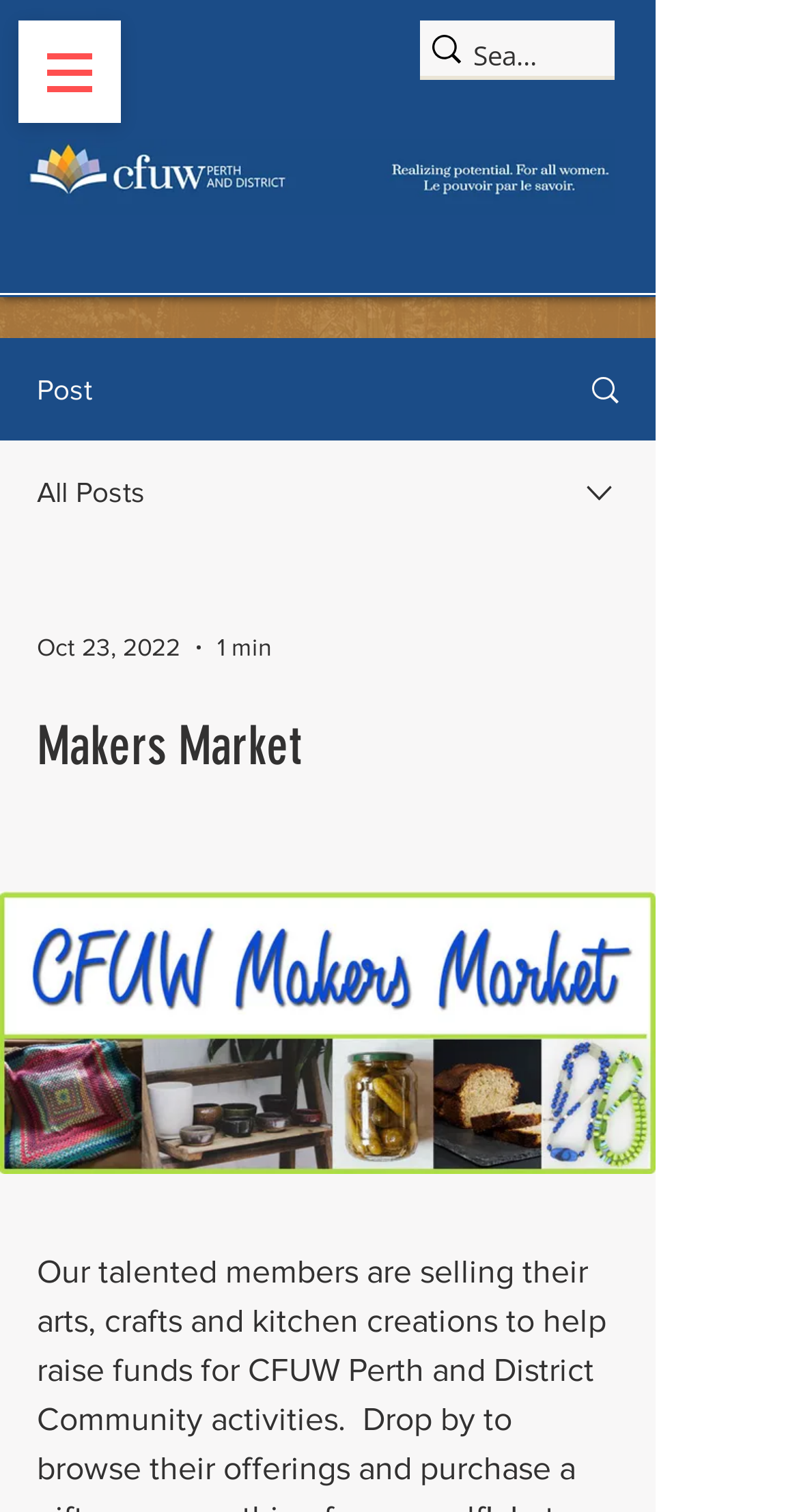Respond concisely with one word or phrase to the following query:
What is the purpose of the navigation menu button?

Open navigation menu